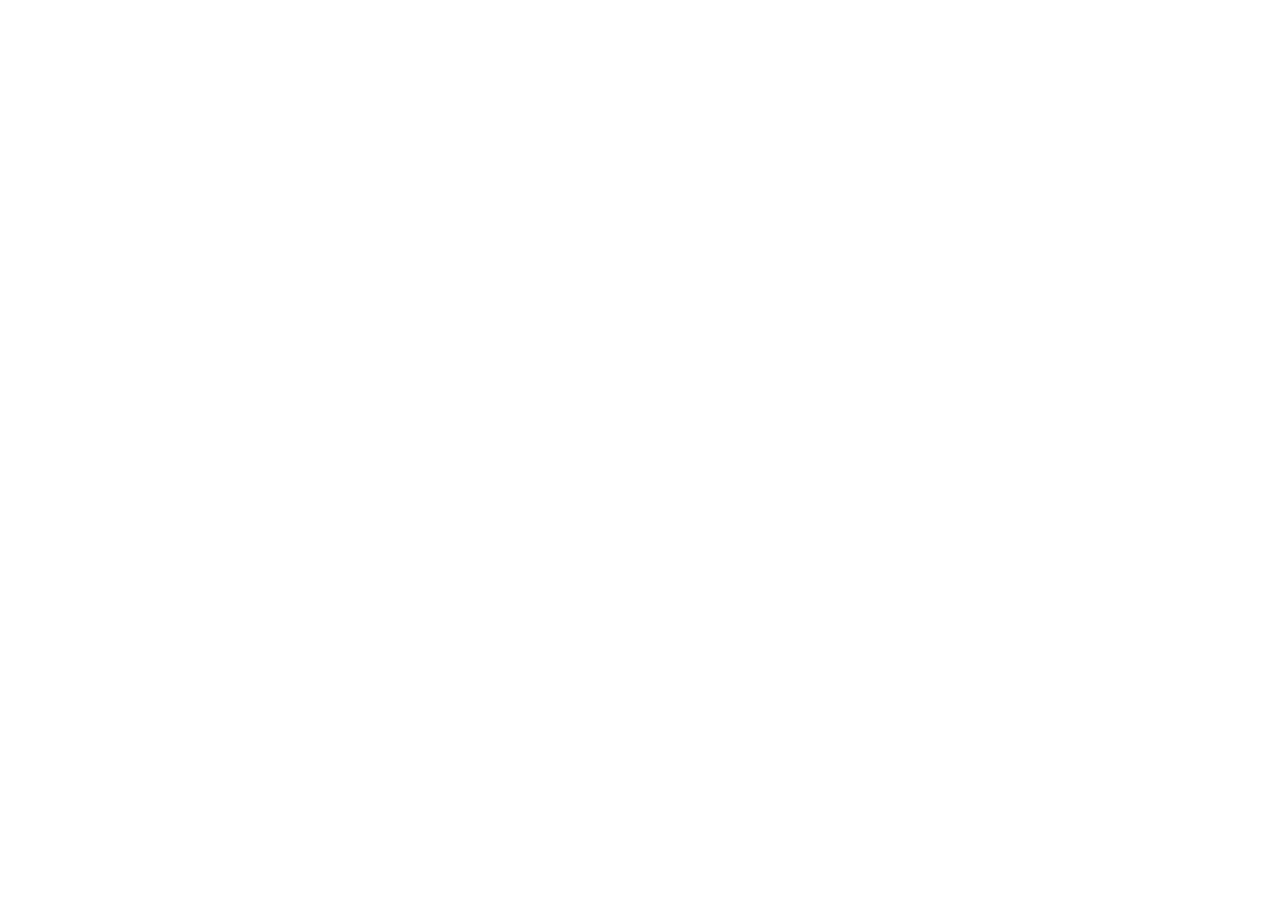Identify the bounding box coordinates of the element to click to follow this instruction: 'Check the site map'. Ensure the coordinates are four float values between 0 and 1, provided as [left, top, right, bottom].

[0.006, 0.834, 0.052, 0.853]